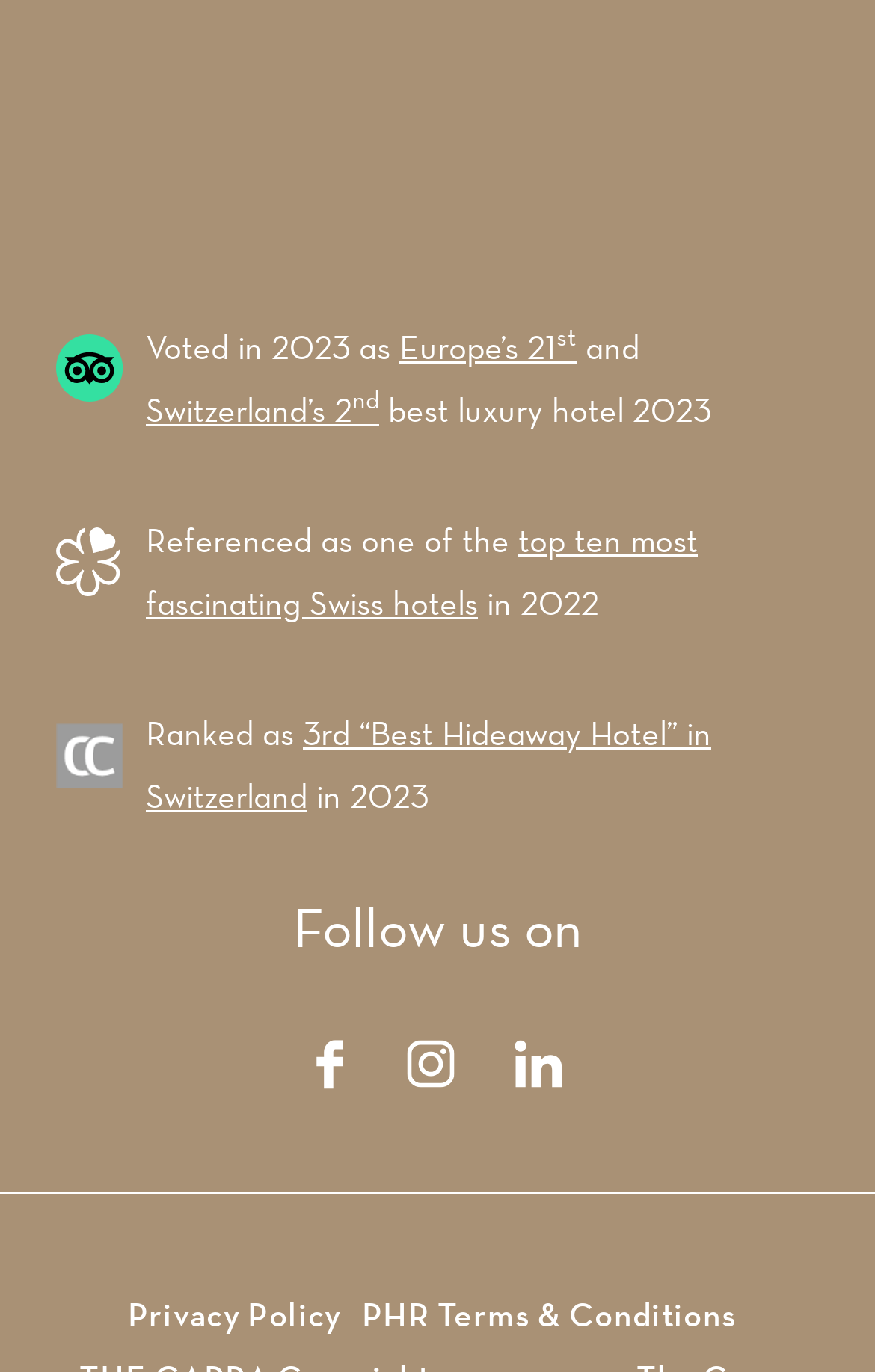Determine the bounding box of the UI component based on this description: "Product Details". The bounding box coordinates should be four float values between 0 and 1, i.e., [left, top, right, bottom].

None